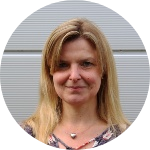What is displayed below Stefanie's image?
Look at the image and answer the question using a single word or phrase.

Her name and title